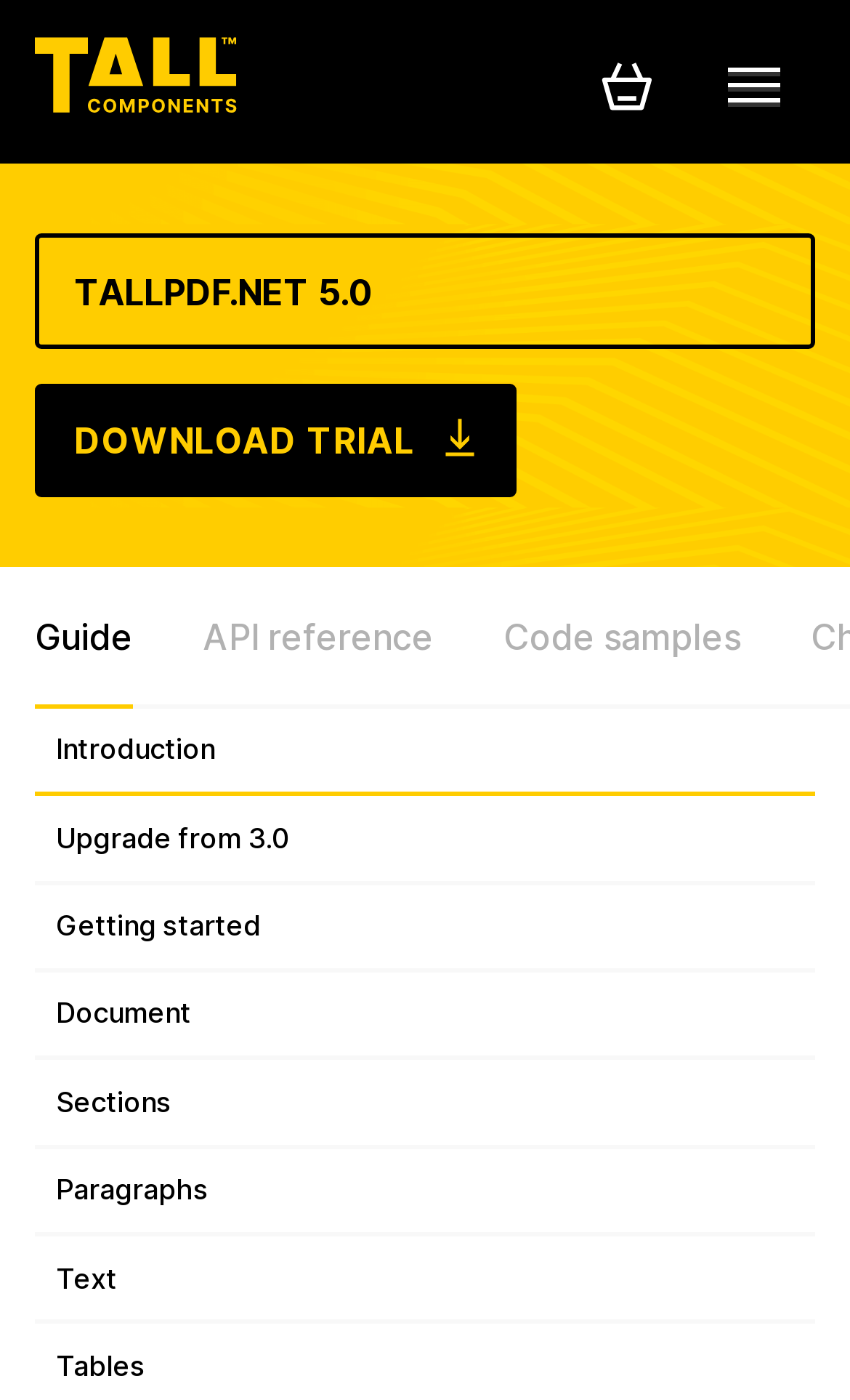Use the information in the screenshot to answer the question comprehensively: How many buttons are available in the top navigation bar?

The top navigation bar can be identified by looking at the elements with y-coordinates ranging from 0.016 to 0.25. There are 3 buttons in this range, namely the 'Logo - To home' link, the 'Mobile menu' button, and the 'TALLPDF.NET 5.0' button.